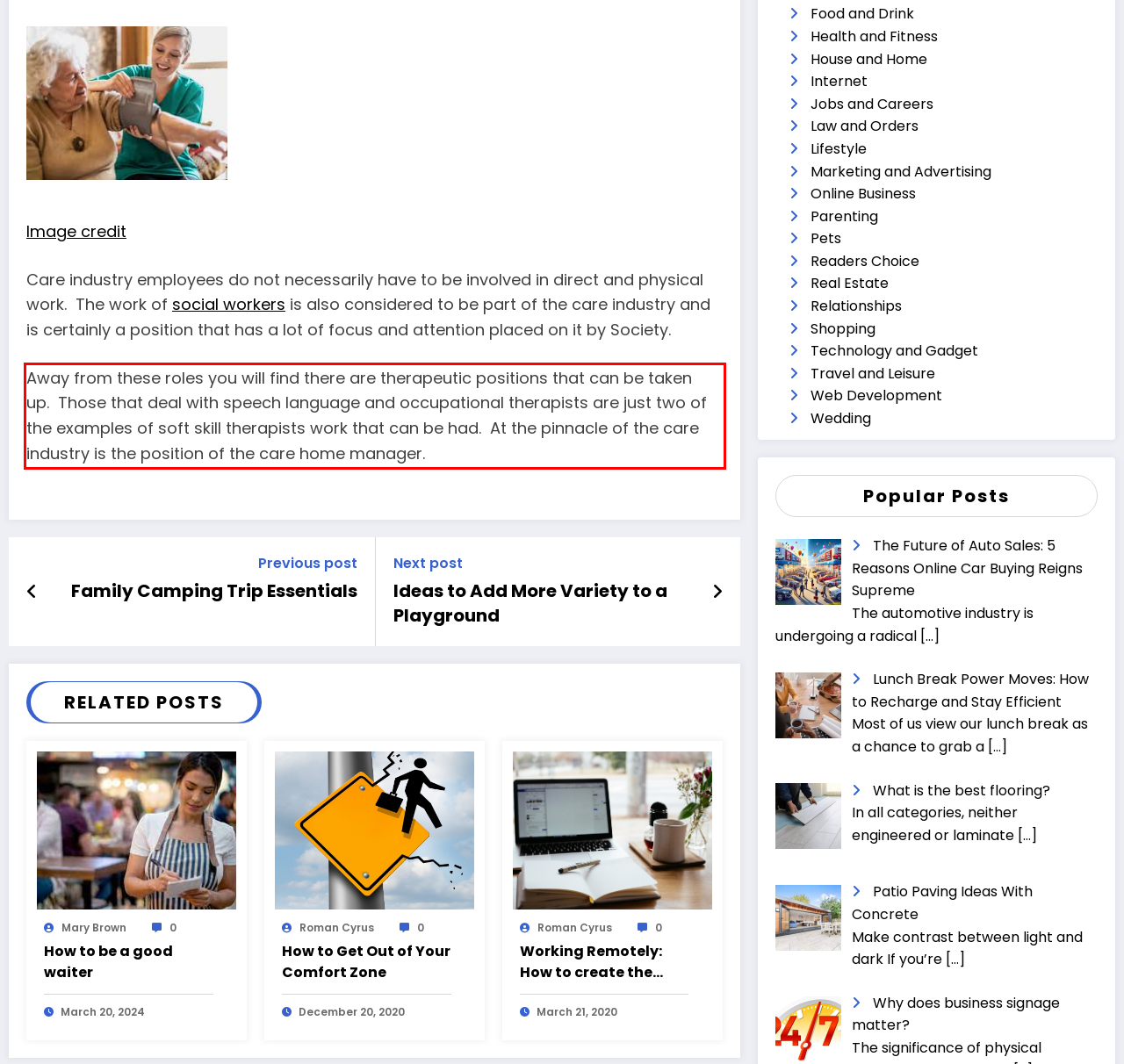Given the screenshot of a webpage, identify the red rectangle bounding box and recognize the text content inside it, generating the extracted text.

Away from these roles you will find there are therapeutic positions that can be taken up. Those that deal with speech language and occupational therapists are just two of the examples of soft skill therapists work that can be had. At the pinnacle of the care industry is the position of the care home manager.